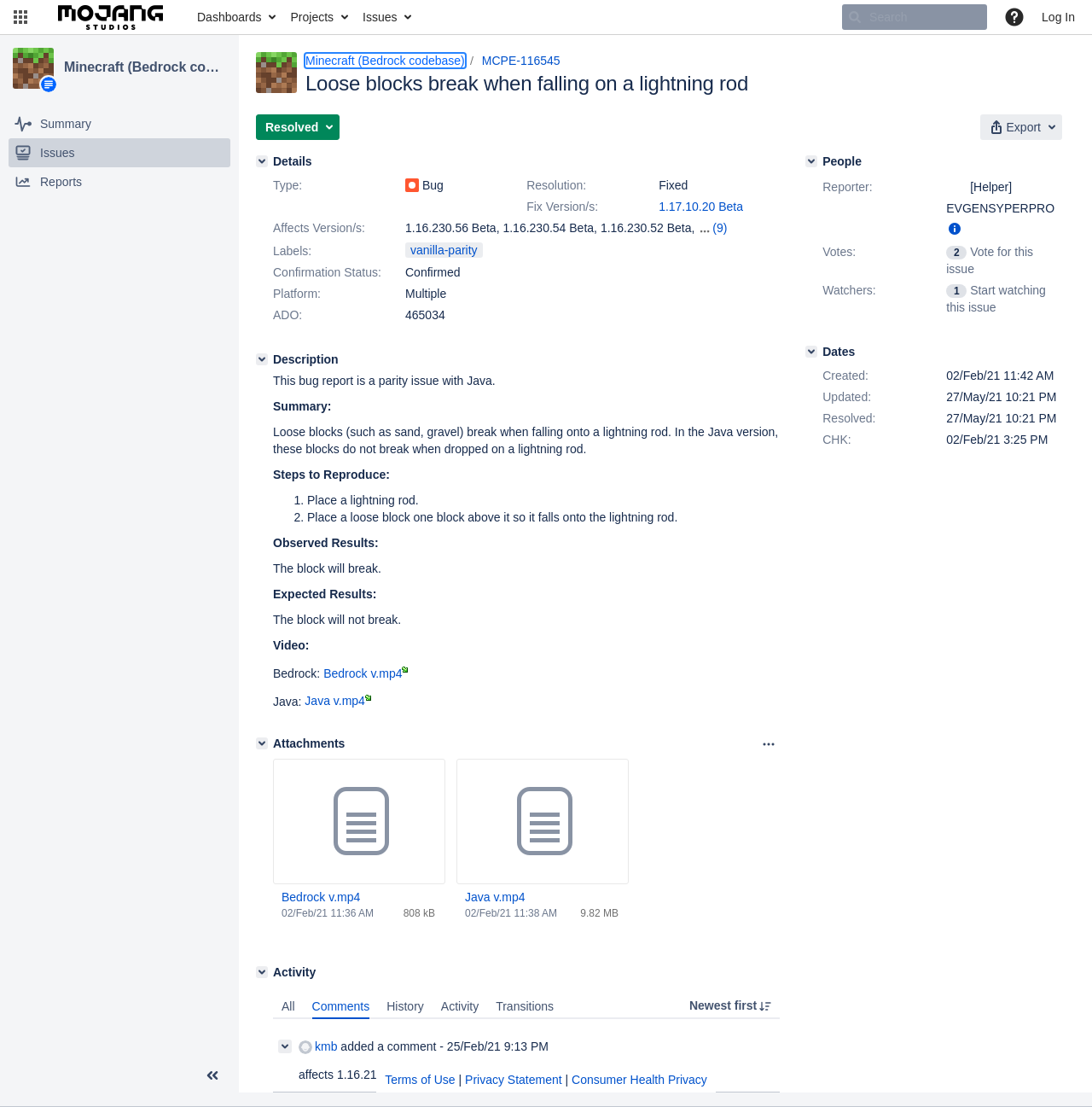Identify the bounding box coordinates for the element that needs to be clicked to fulfill this instruction: "Search for issues". Provide the coordinates in the format of four float numbers between 0 and 1: [left, top, right, bottom].

[0.771, 0.004, 0.904, 0.027]